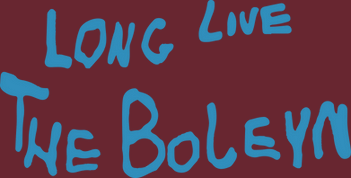What is the color of the text?
Please interpret the details in the image and answer the question thoroughly.

The image features a bold, stylized text proclaiming 'LONG LIVE The Boleyn' in vibrant blue lettering, which indicates that the color of the text is vibrant blue.